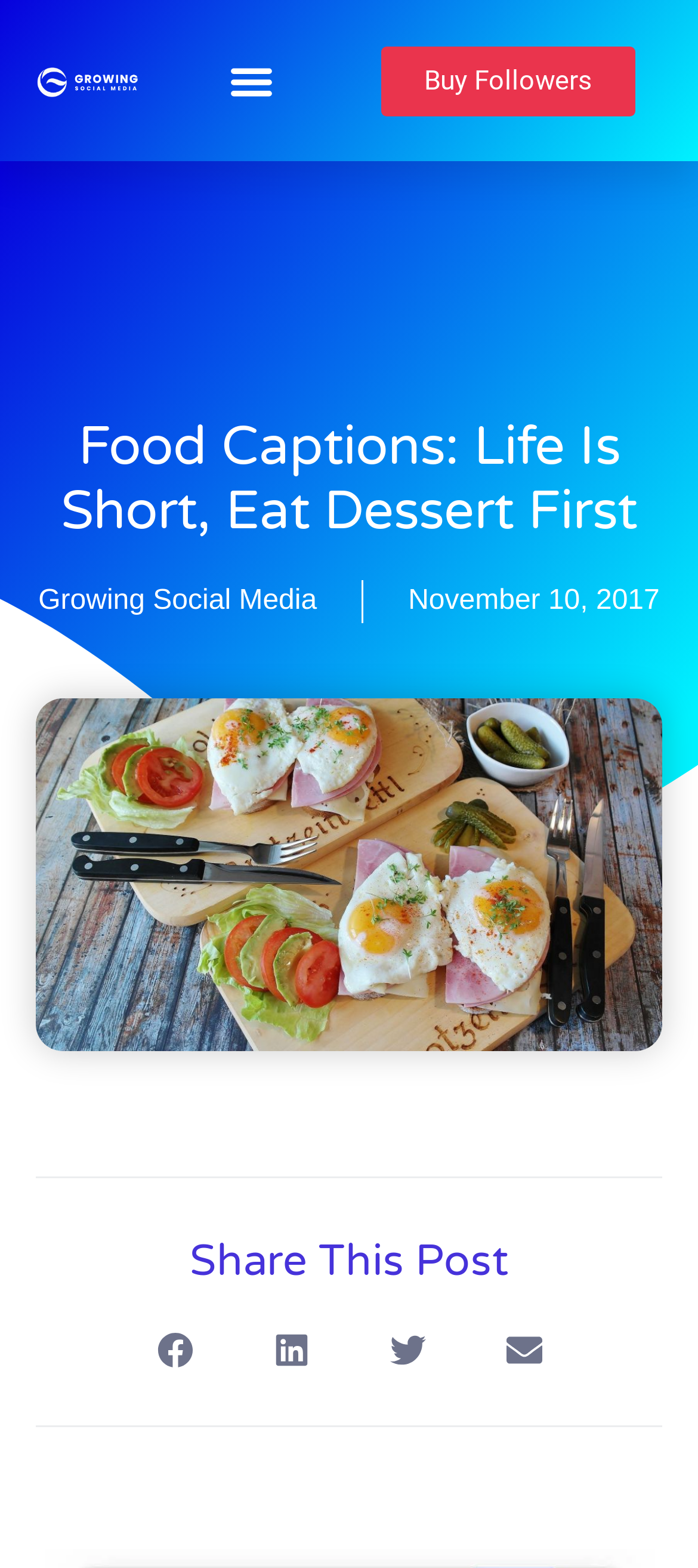Analyze the image and deliver a detailed answer to the question: How many images are used for social media sharing icons?

Each social media sharing option ('Share on facebook', 'Share on linkedin', 'Share on twitter', and 'Share on email') has an associated image, resulting in a total of four images used for social media sharing icons.